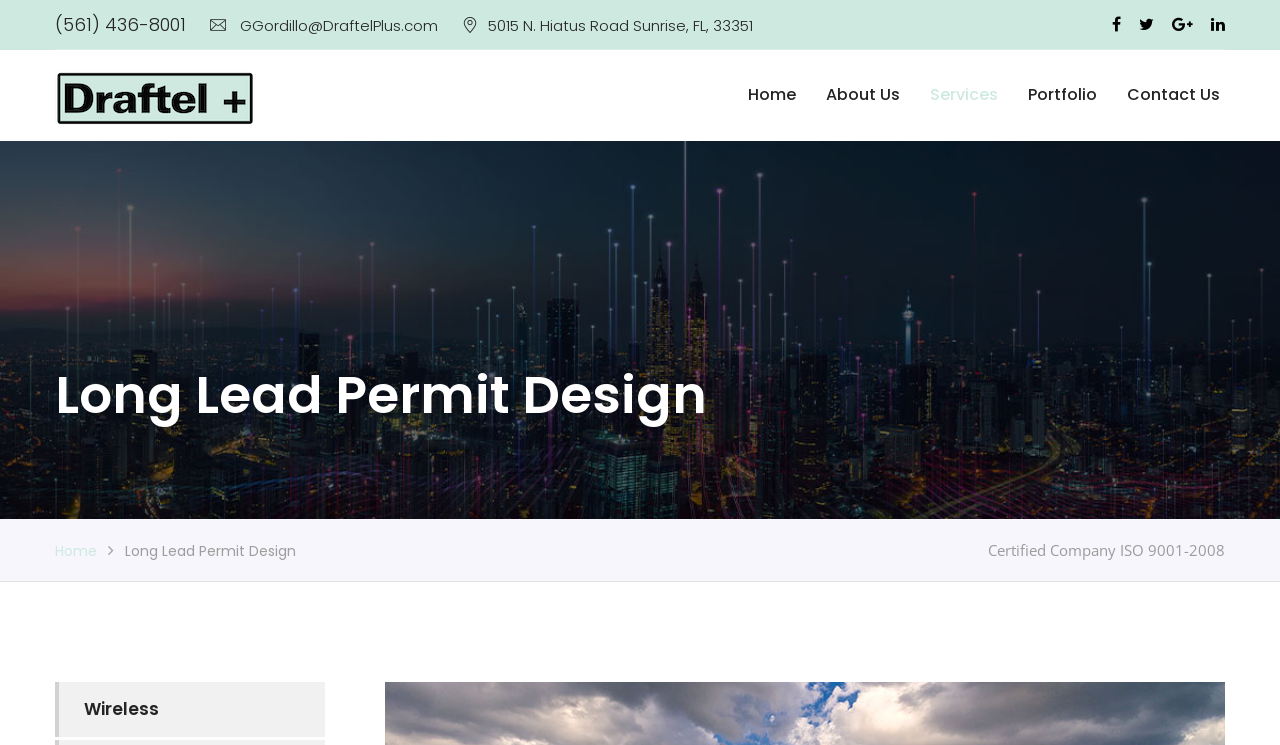Specify the bounding box coordinates of the area to click in order to follow the given instruction: "Read more about 'Heather' by Chris Keniston."

None